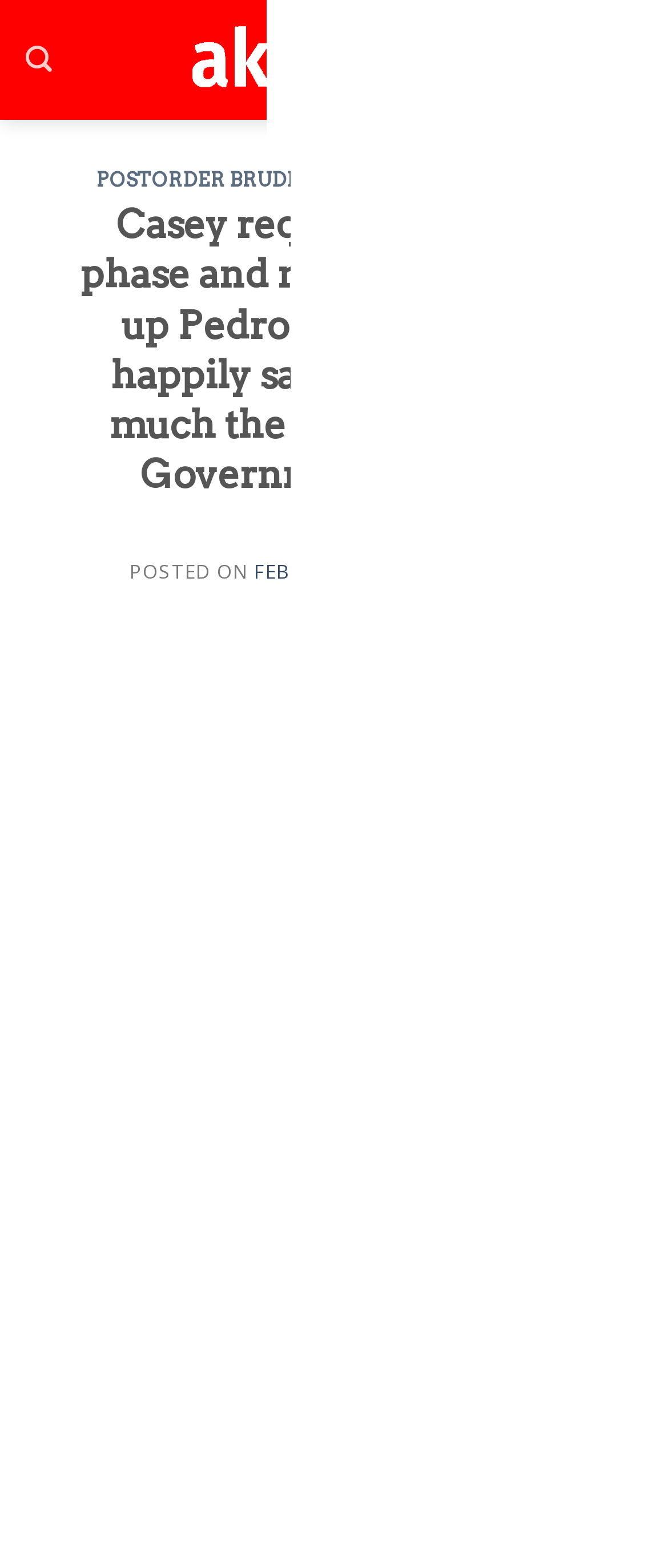Determine the bounding box for the described HTML element: "postorder brudens webbplatser reddit". Ensure the coordinates are four float numbers between 0 and 1 in the format [left, top, right, bottom].

[0.145, 0.107, 0.855, 0.122]